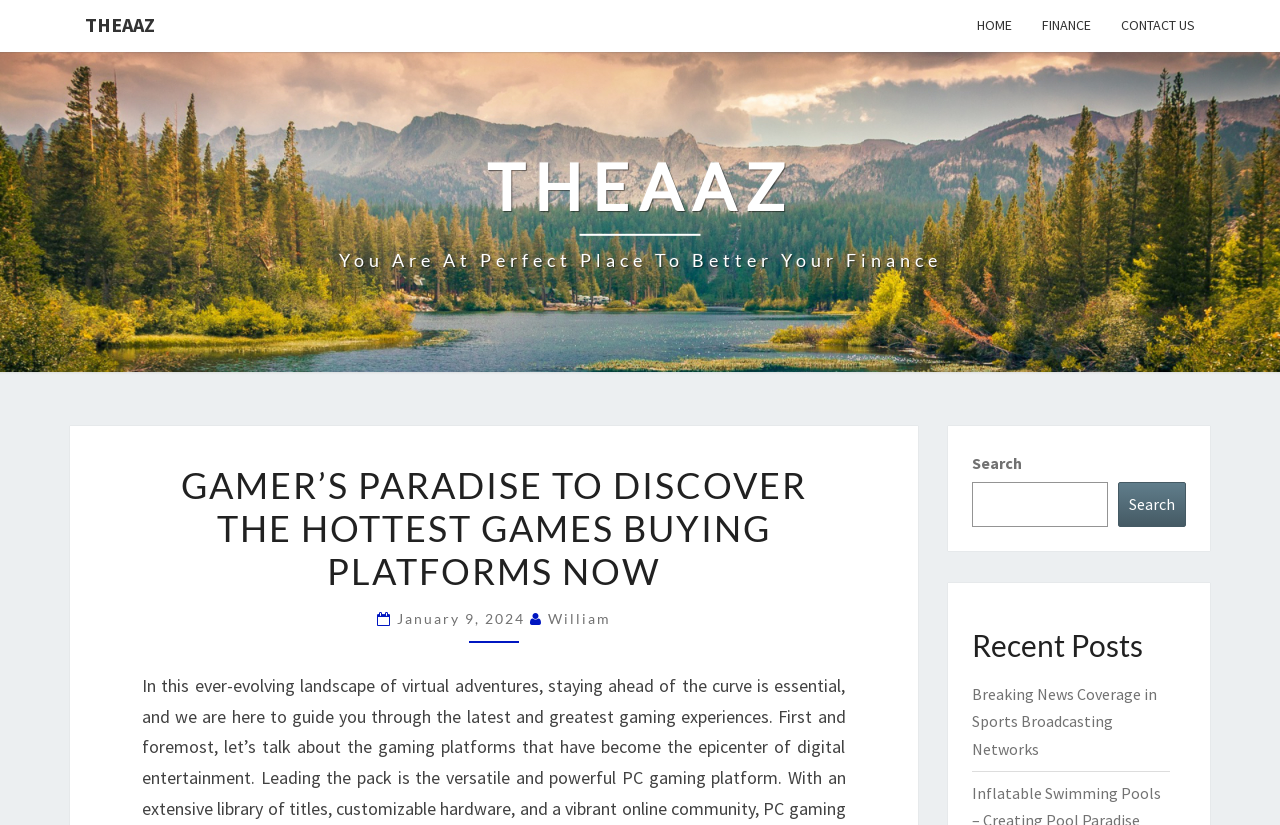Locate the bounding box coordinates of the area where you should click to accomplish the instruction: "search for games".

[0.759, 0.545, 0.927, 0.639]